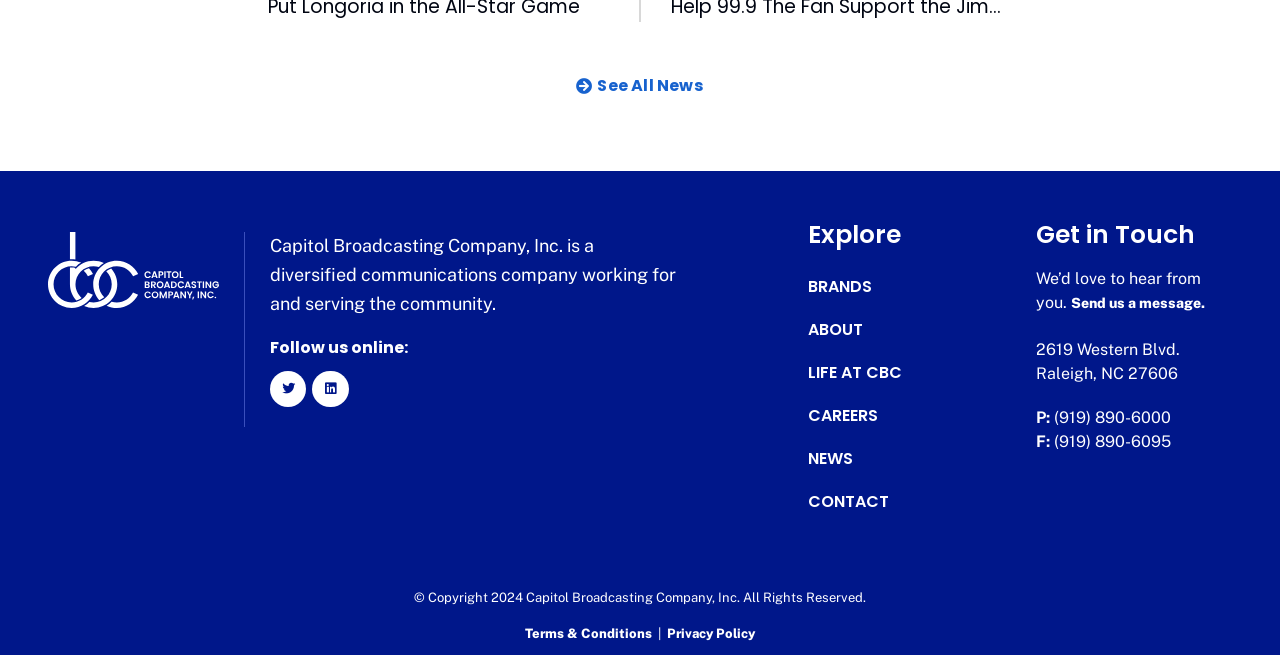Determine the bounding box coordinates of the UI element described below. Use the format (top-left x, top-left y, bottom-right x, bottom-right y) with floating point numbers between 0 and 1: Careers

[0.632, 0.62, 0.721, 0.65]